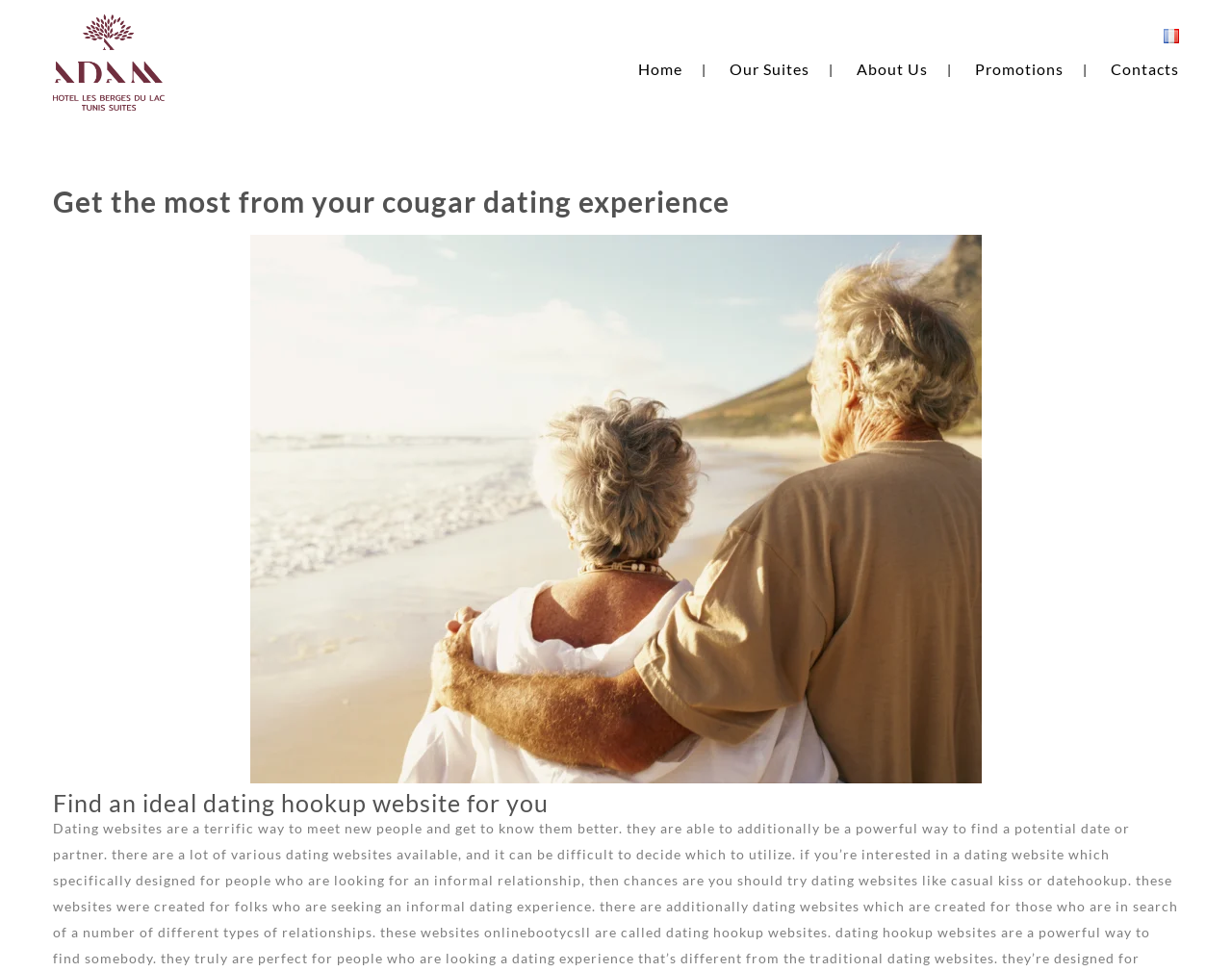Identify the bounding box coordinates for the UI element mentioned here: "Home". Provide the coordinates as four float values between 0 and 1, i.e., [left, top, right, bottom].

[0.518, 0.061, 0.554, 0.08]